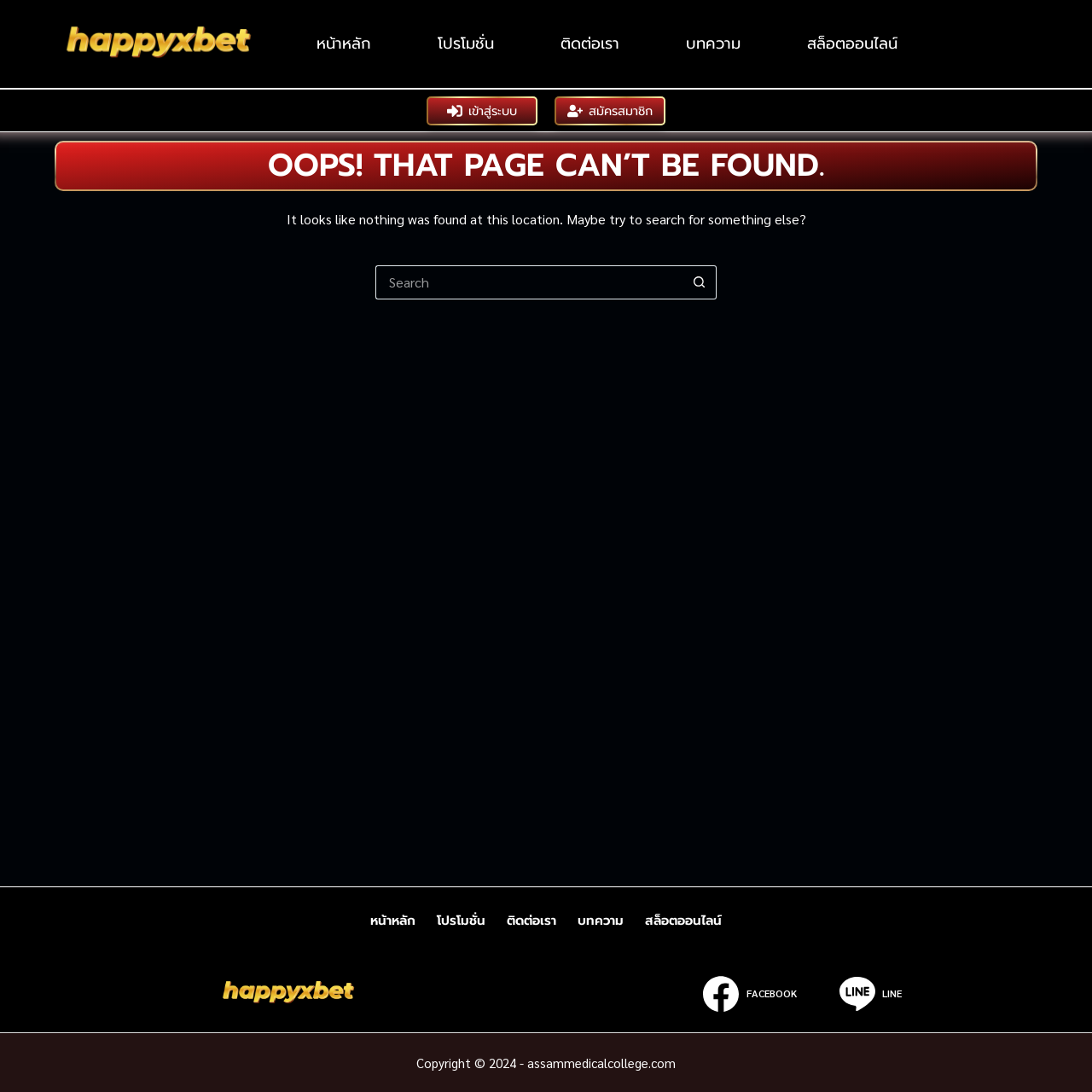Provide the bounding box coordinates of the HTML element this sentence describes: "หน้าหลัก". The bounding box coordinates consist of four float numbers between 0 and 1, i.e., [left, top, right, bottom].

[0.259, 0.025, 0.37, 0.056]